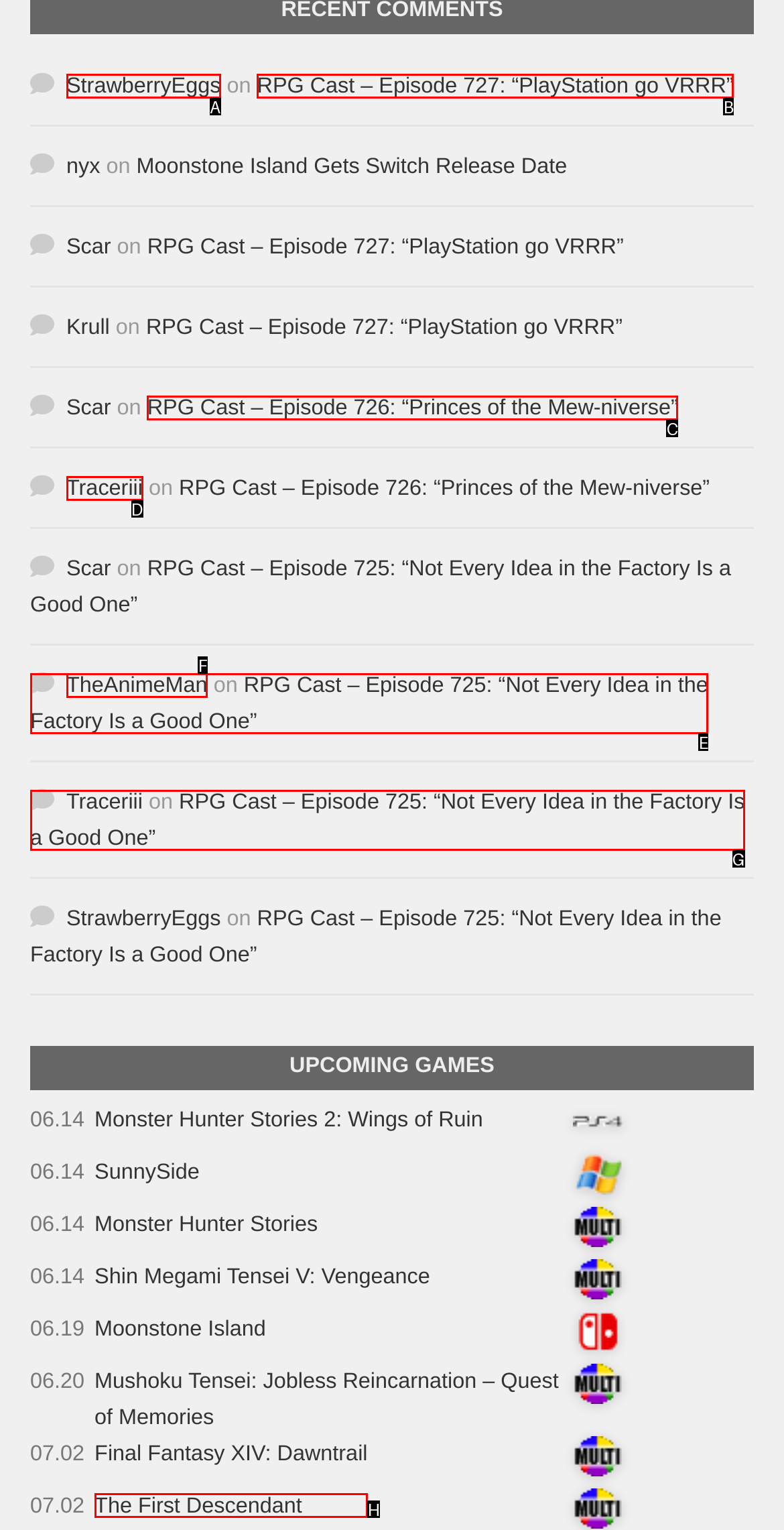Identify the HTML element to click to execute this task: Explore Final Fantasy XIV: Dawntrail Respond with the letter corresponding to the proper option.

H